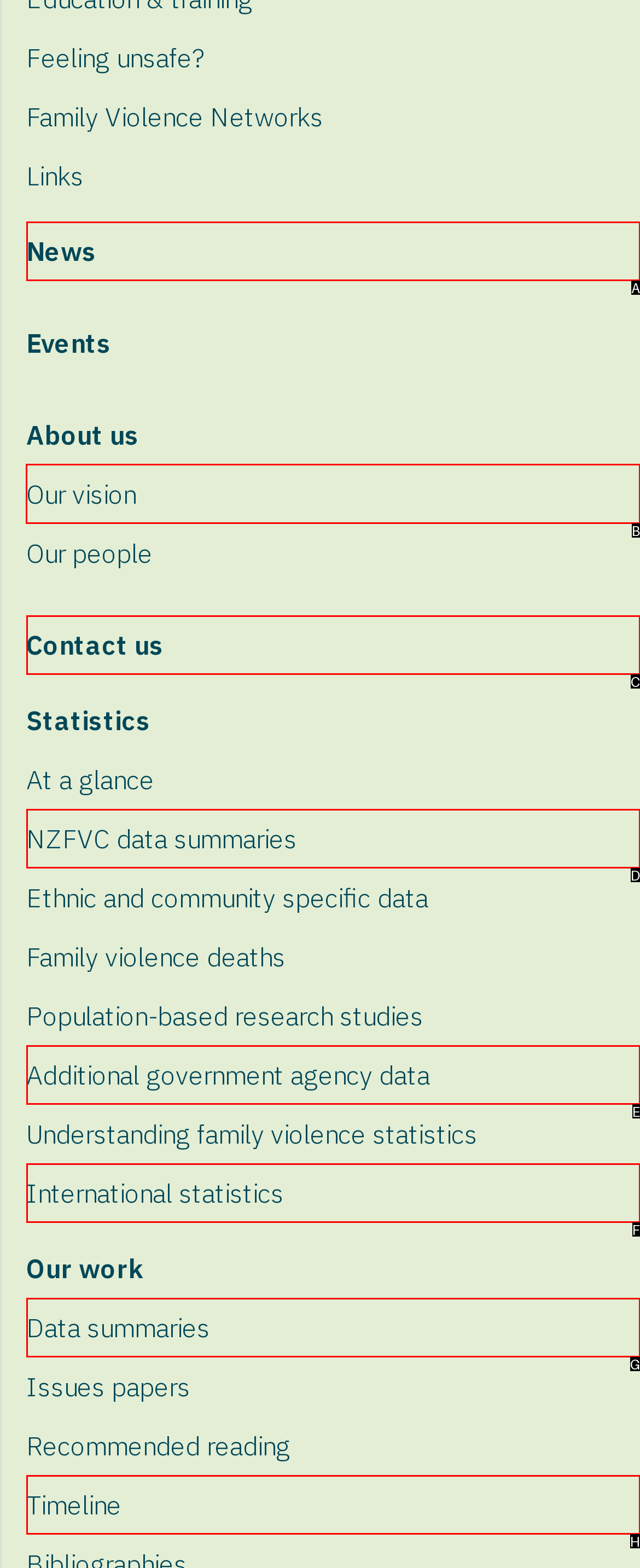Among the marked elements in the screenshot, which letter corresponds to the UI element needed for the task: Read 'Our vision'?

B